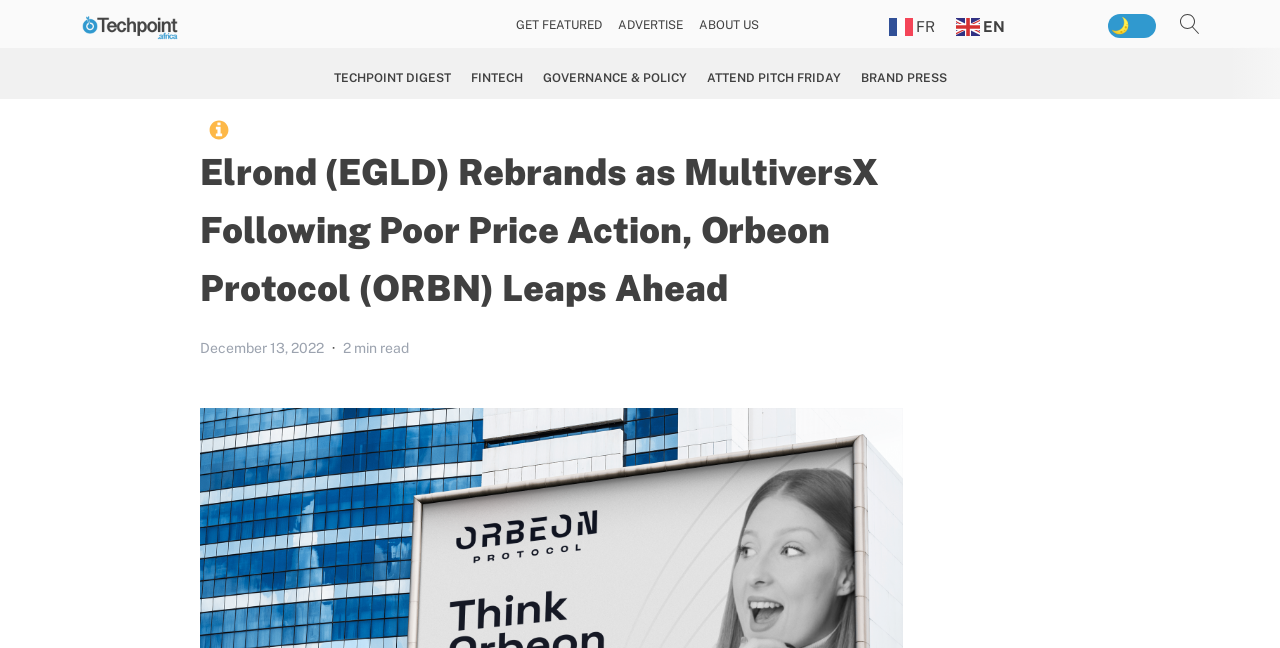Please provide a short answer using a single word or phrase for the question:
How long does it take to read the article?

2 min